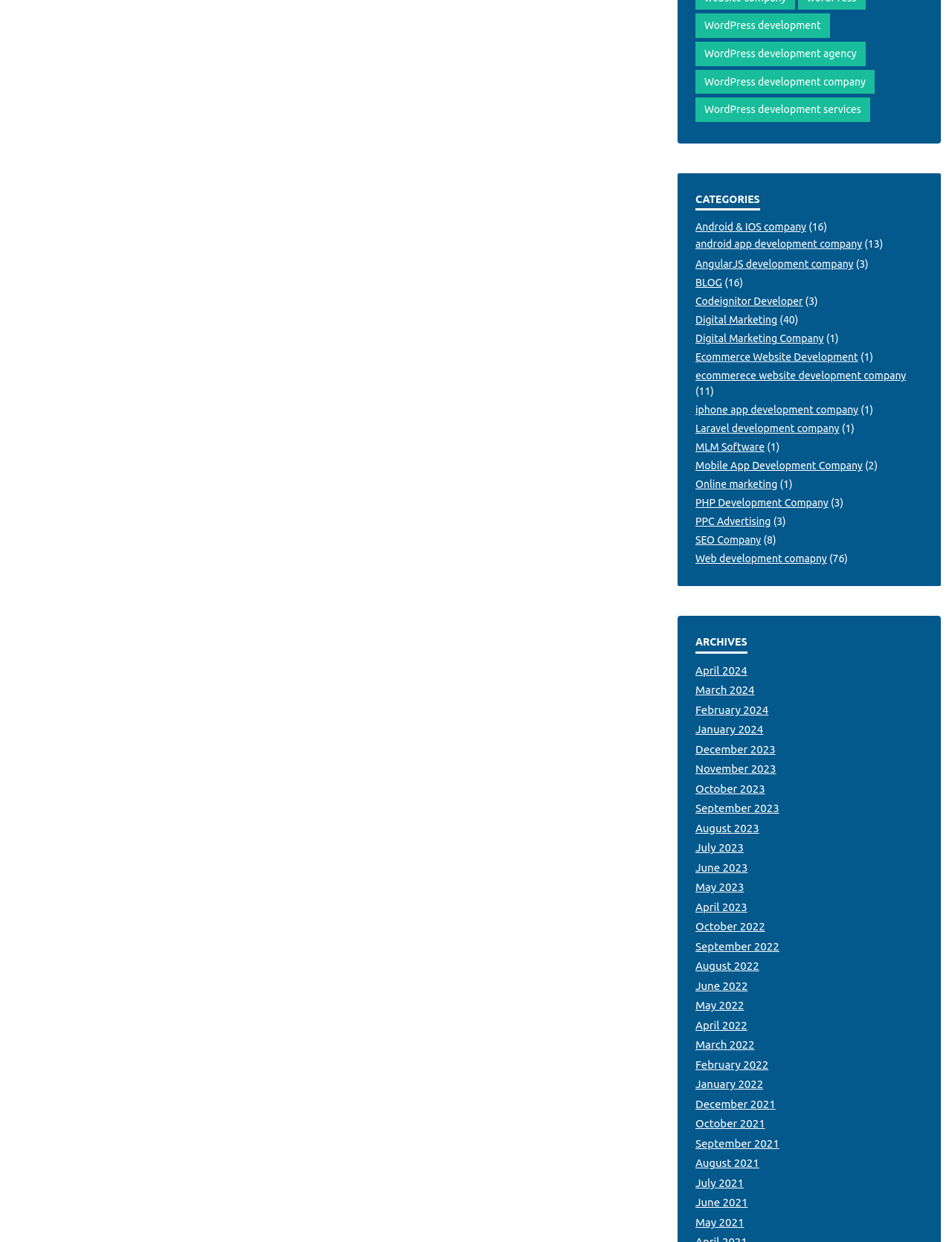What is the name of the company that provides 'Digital Marketing' services?
Provide a concise answer using a single word or phrase based on the image.

Digital Marketing Company